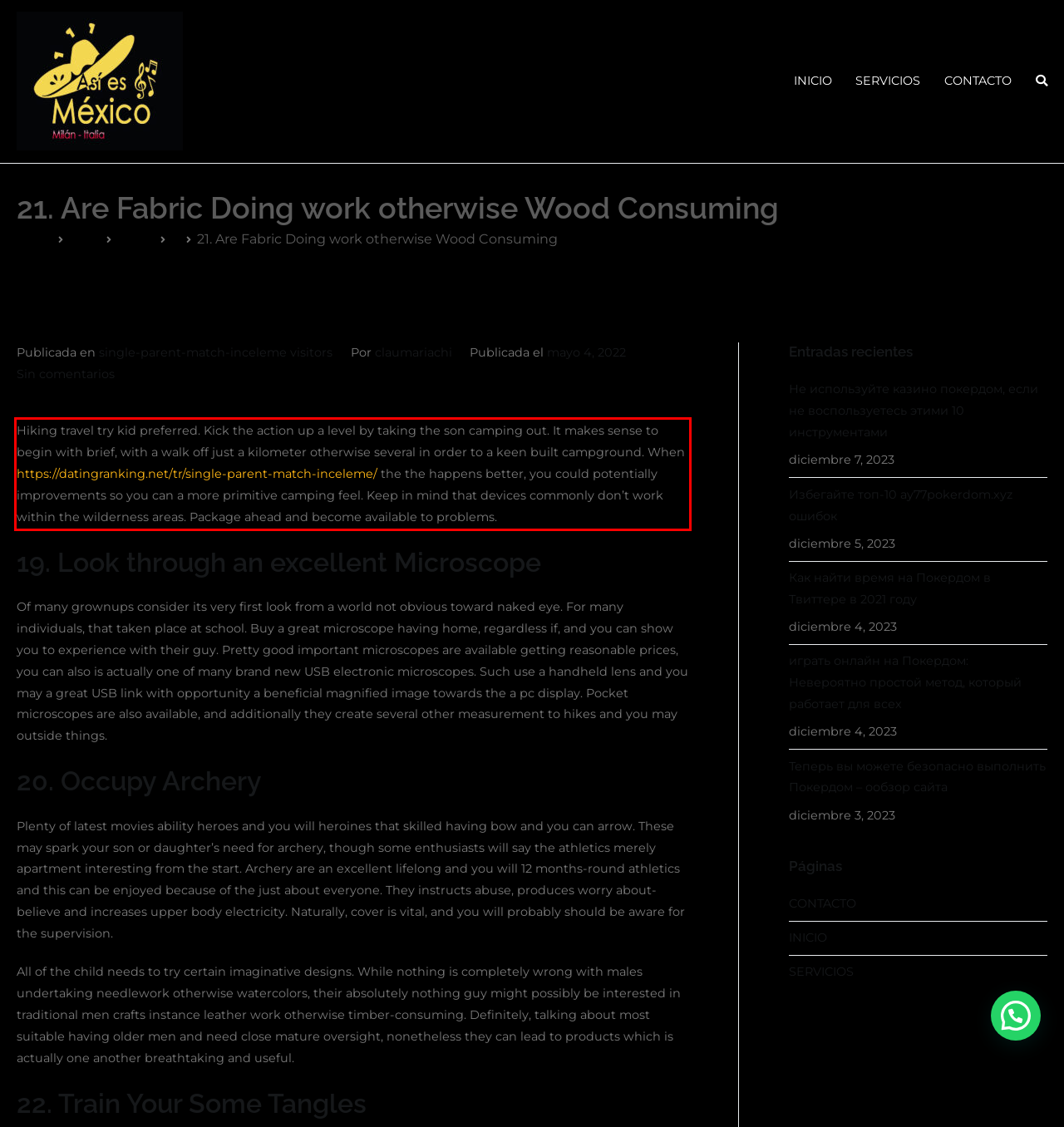Identify and transcribe the text content enclosed by the red bounding box in the given screenshot.

Hiking travel try kid preferred. Kick the action up a level by taking the son camping out. It makes sense to begin with brief, with a walk off just a kilometer otherwise several in order to a keen built campground. When https://datingranking.net/tr/single-parent-match-inceleme/ the the happens better, you could potentially improvements so you can a more primitive camping feel. Keep in mind that devices commonly don’t work within the wilderness areas. Package ahead and become available to problems.